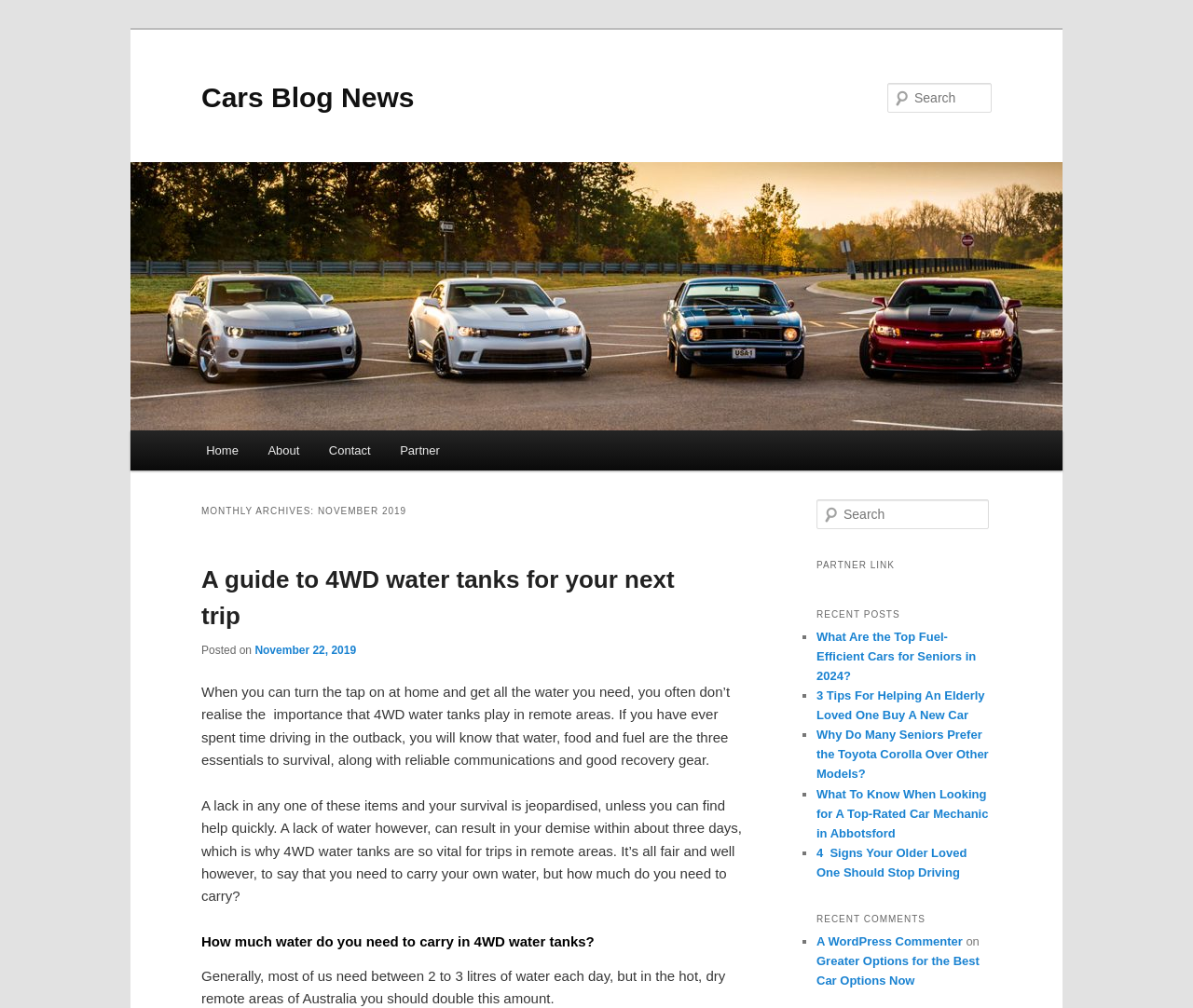Using details from the image, please answer the following question comprehensively:
What is the purpose of 4WD water tanks?

According to the article 'A guide to 4WD water tanks for your next trip', 4WD water tanks are essential for survival in remote areas where water is scarce, and a lack of water can result in demise within three days.